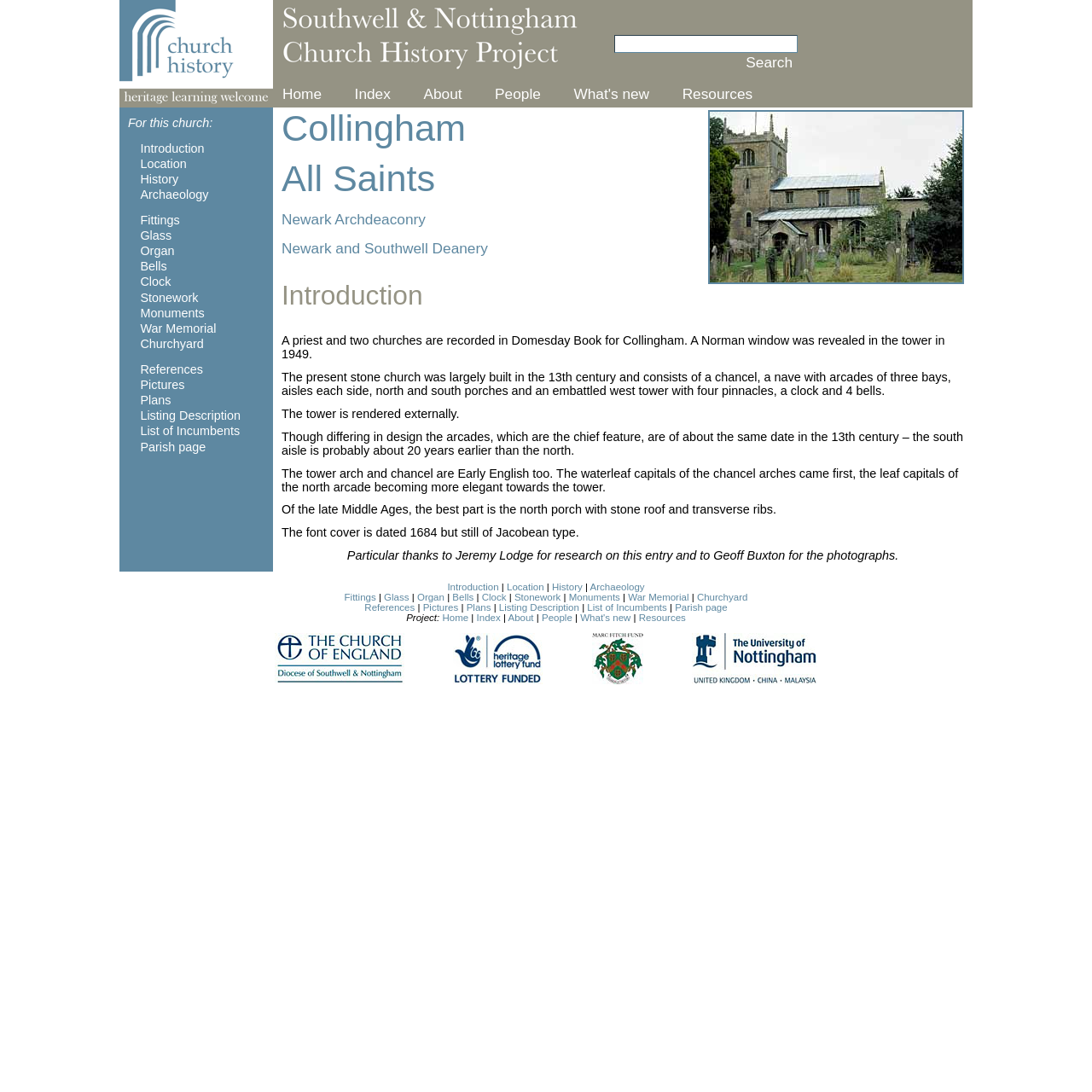Determine the bounding box coordinates of the UI element that matches the following description: "alt="Diocese of Southwell and Nottingham"". The coordinates should be four float numbers between 0 and 1 in the format [left, top, right, bottom].

[0.251, 0.616, 0.37, 0.629]